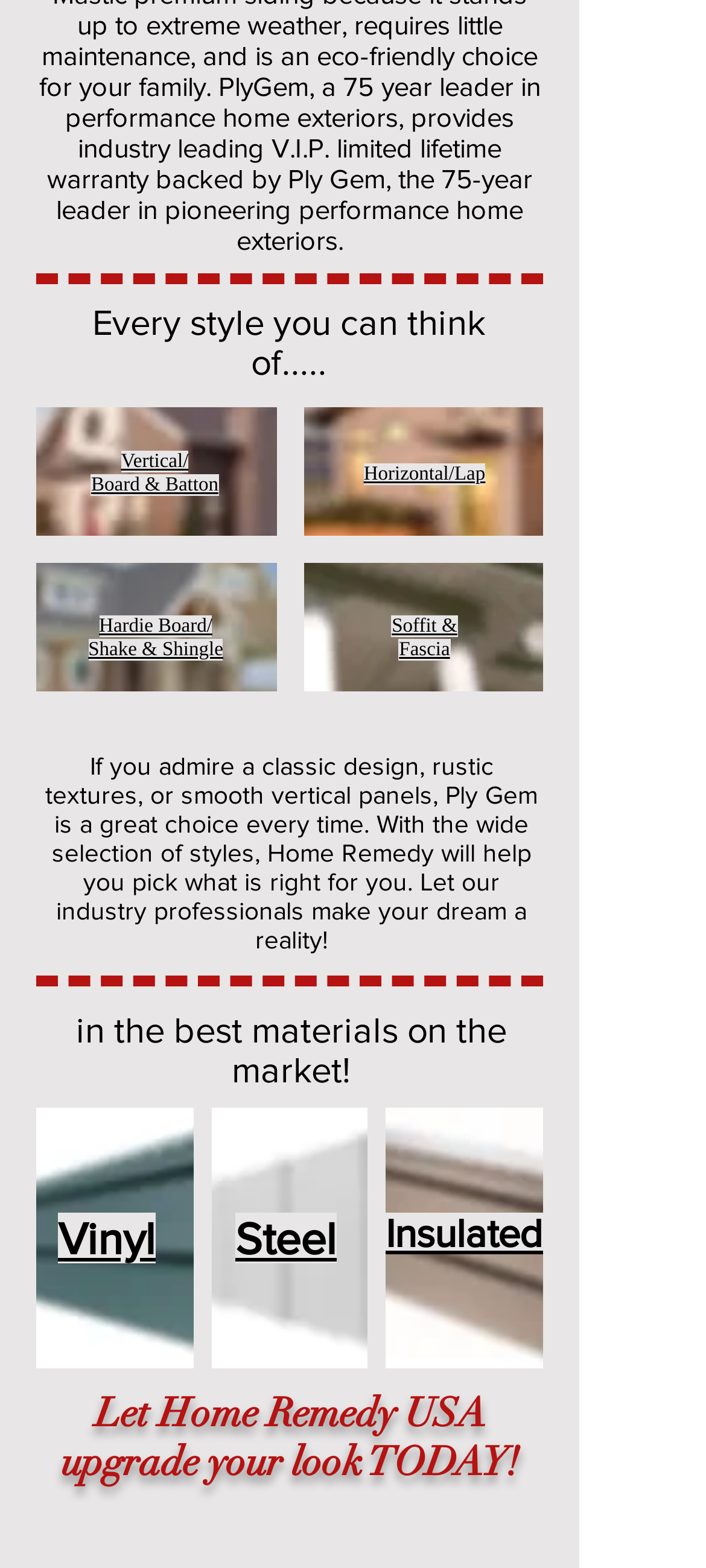Respond with a single word or phrase to the following question:
How many images are there in the second gallery?

3